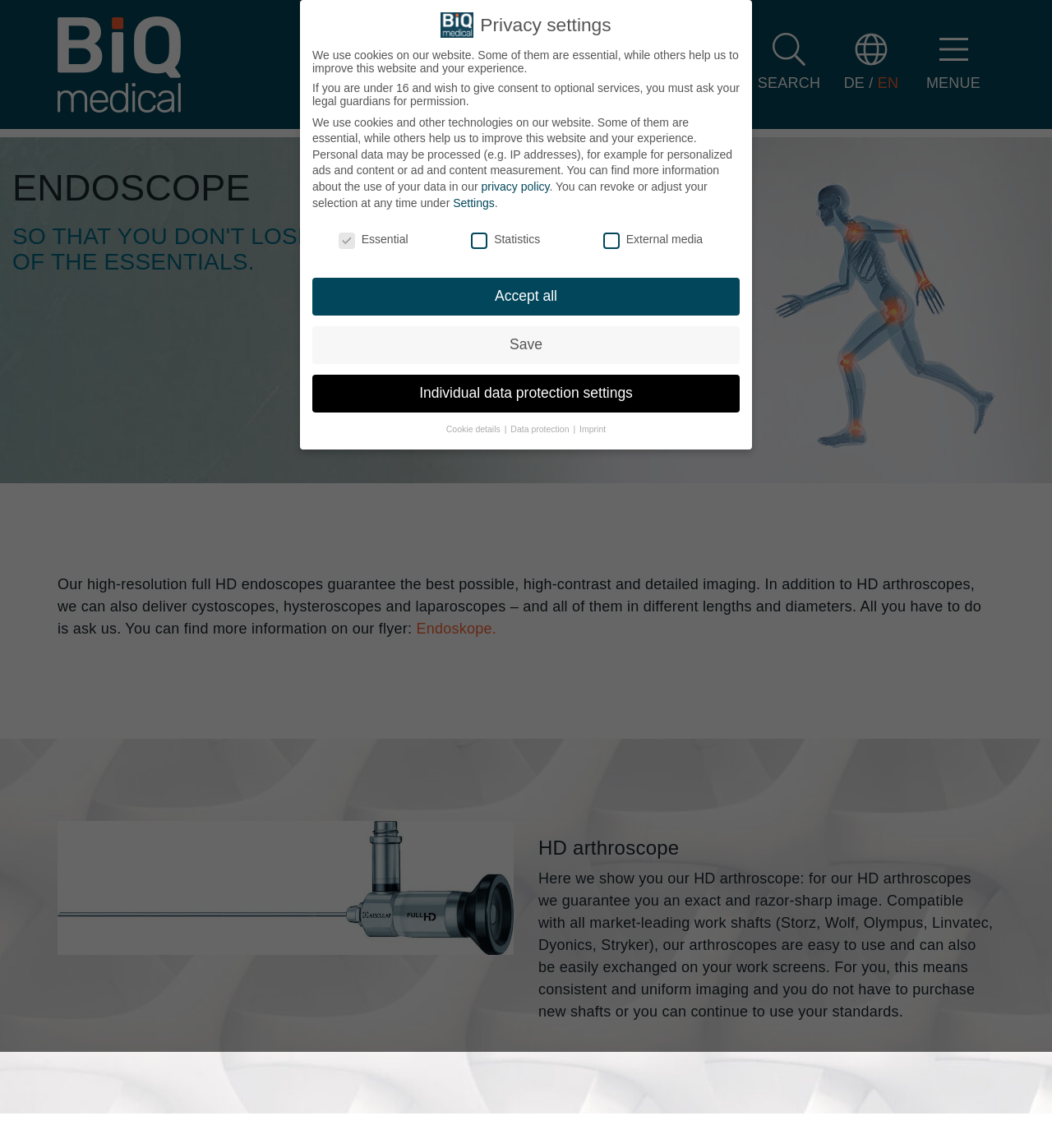What types of endoscopes are available?
Give a detailed and exhaustive answer to the question.

The types of endoscopes available are listed in the text description, which mentions 'HD arthroscopes, cystoscopes, hysteroscopes and laparoscopes – and all of them in different lengths and diameters'.